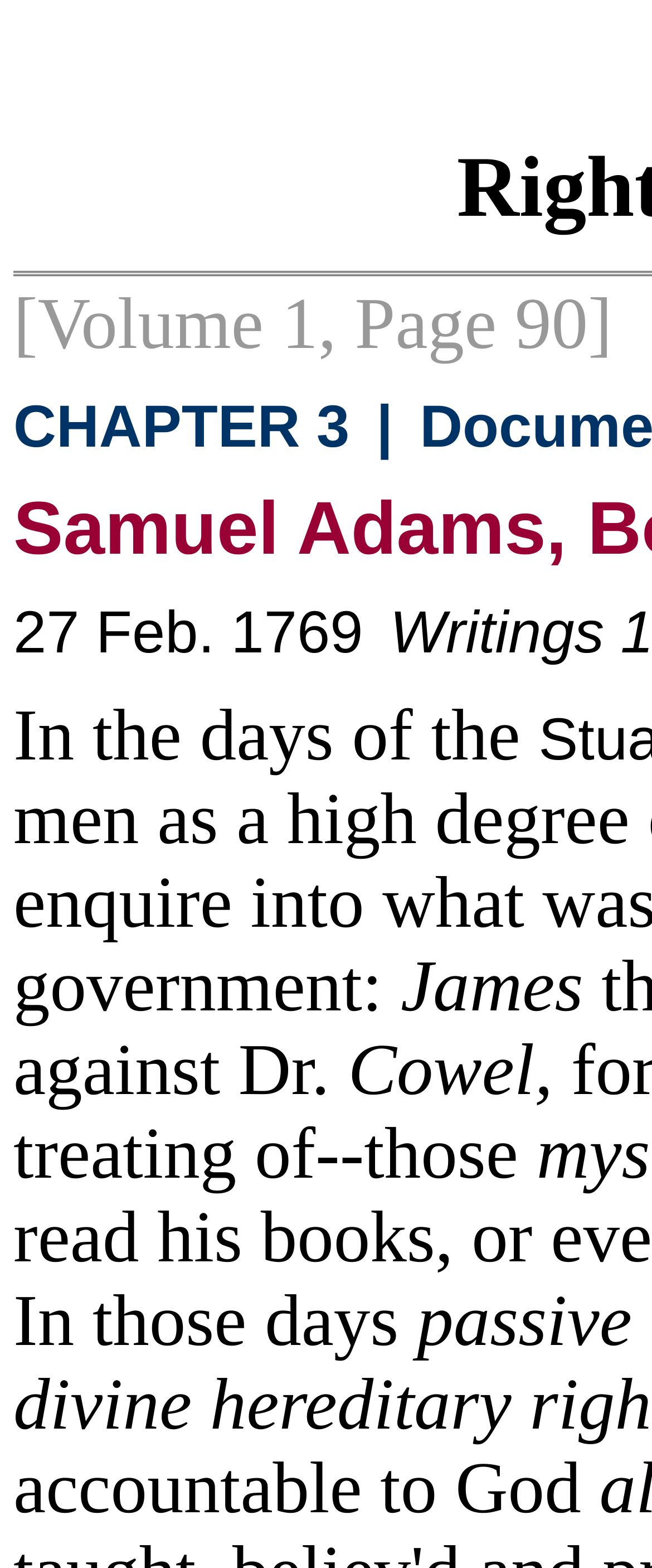What is the chapter number of the book?
Kindly offer a comprehensive and detailed response to the question.

The chapter number of the book can be found at the top of the webpage, where it is written in a static text element as 'CHAPTER 3'.